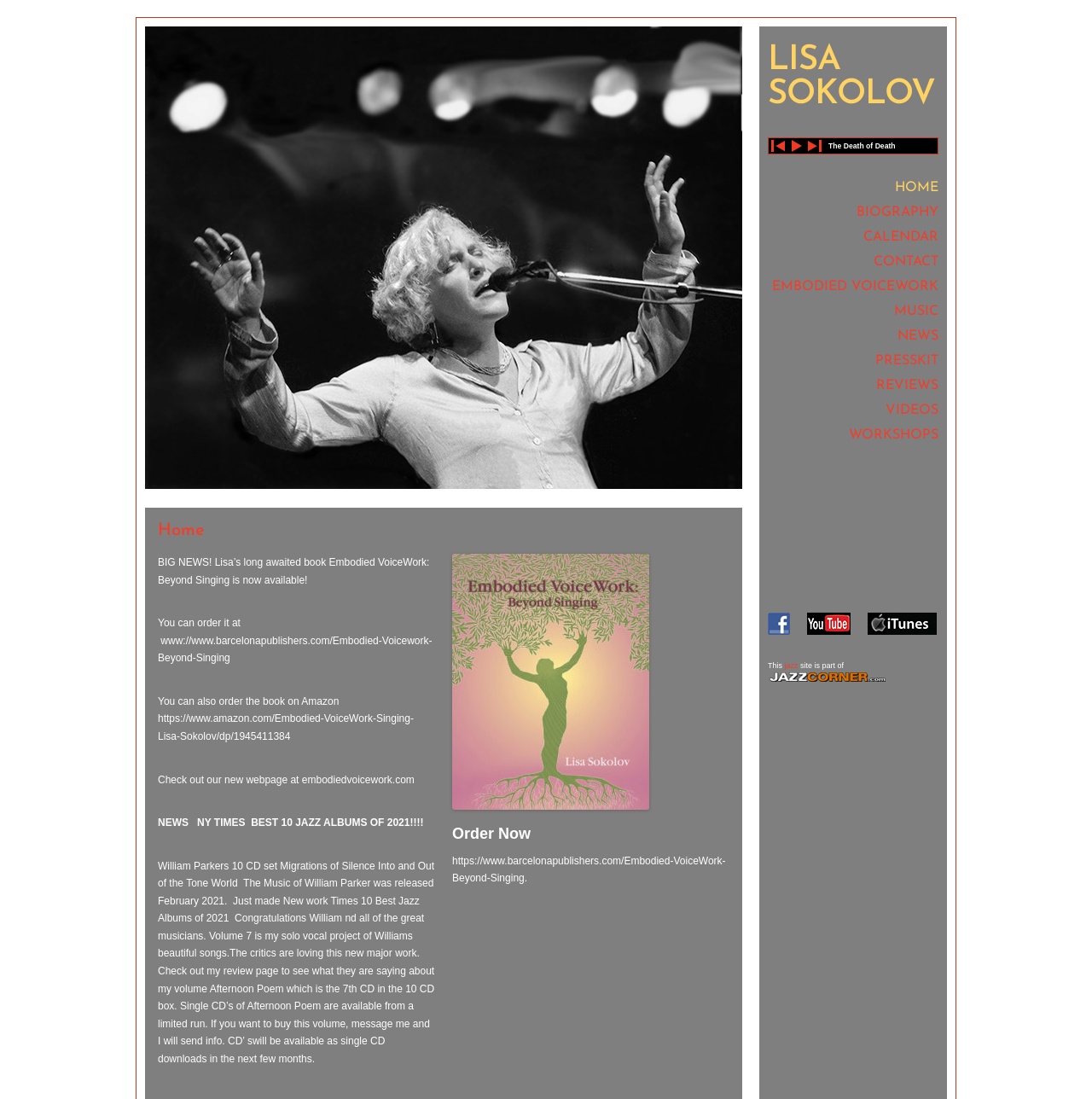What is the name of the album that made the NY TIMES 10 Best Jazz Albums of 2021?
Kindly offer a comprehensive and detailed response to the question.

The text 'William Parkers 10 CD set Migrations of Silence Into and Out of the Tone World ... was released February 2021. ... Just made New York Times 10 Best Jazz Albums of 2021' suggests that 'Migrations of Silence Into and Out of the Tone World' is the name of the album that made the NY TIMES 10 Best Jazz Albums of 2021.